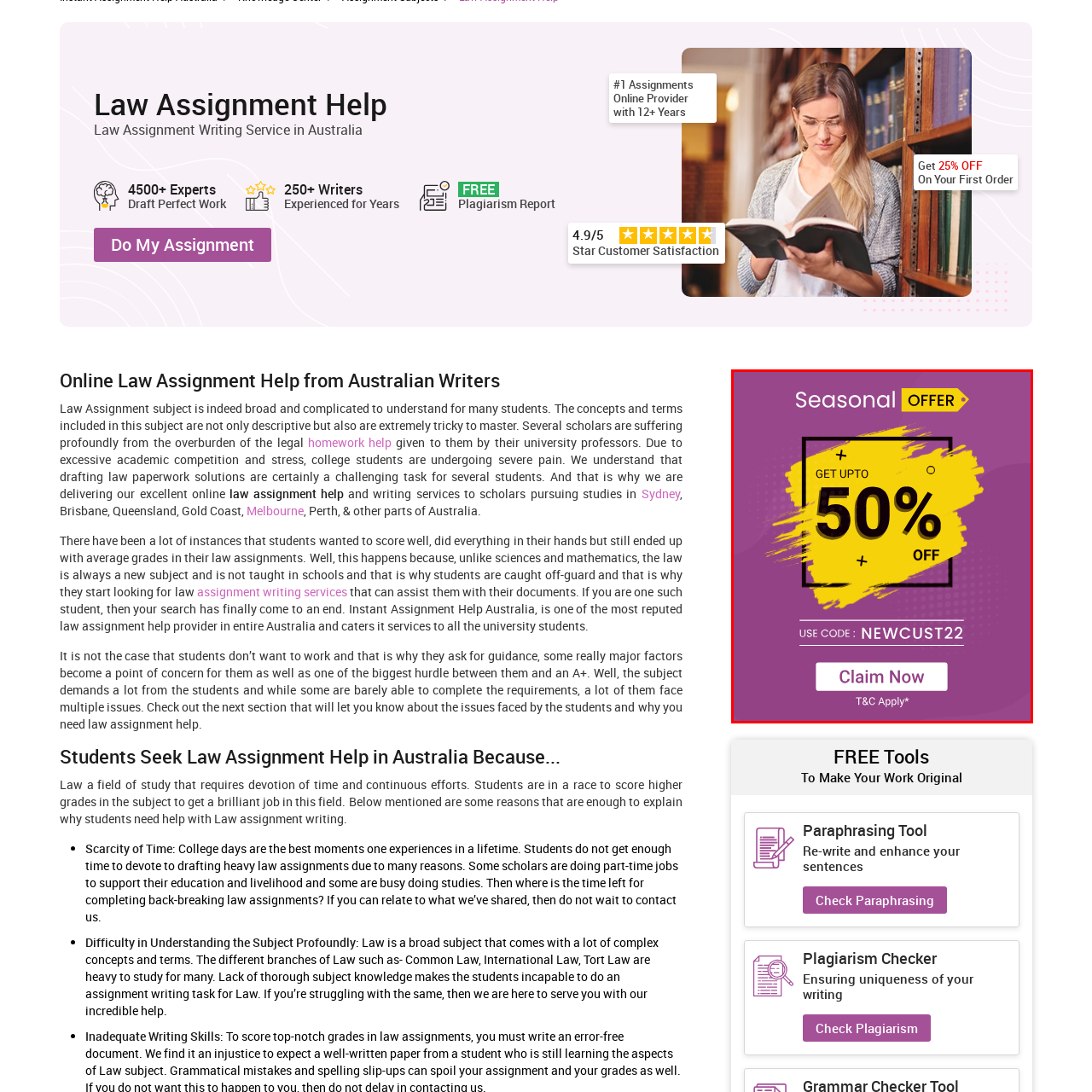Offer a detailed explanation of the image encased within the red boundary.

The image showcases a vibrant promotional banner announcing a seasonal offer. The background features a rich purple hue, while a dynamic yellow splash draws attention to the highlighted text. In bold, large font, the message reads "GET UPTP 50% OFF," emphasizing the significant discount available. Below, a directive encourages users to "USE CODE: NEWCUT22" for redemption. Finally, a button invites action with "Claim Now," accompanied by a note about terms and conditions applying. This engaging design is aimed at attracting customers looking for substantial savings.